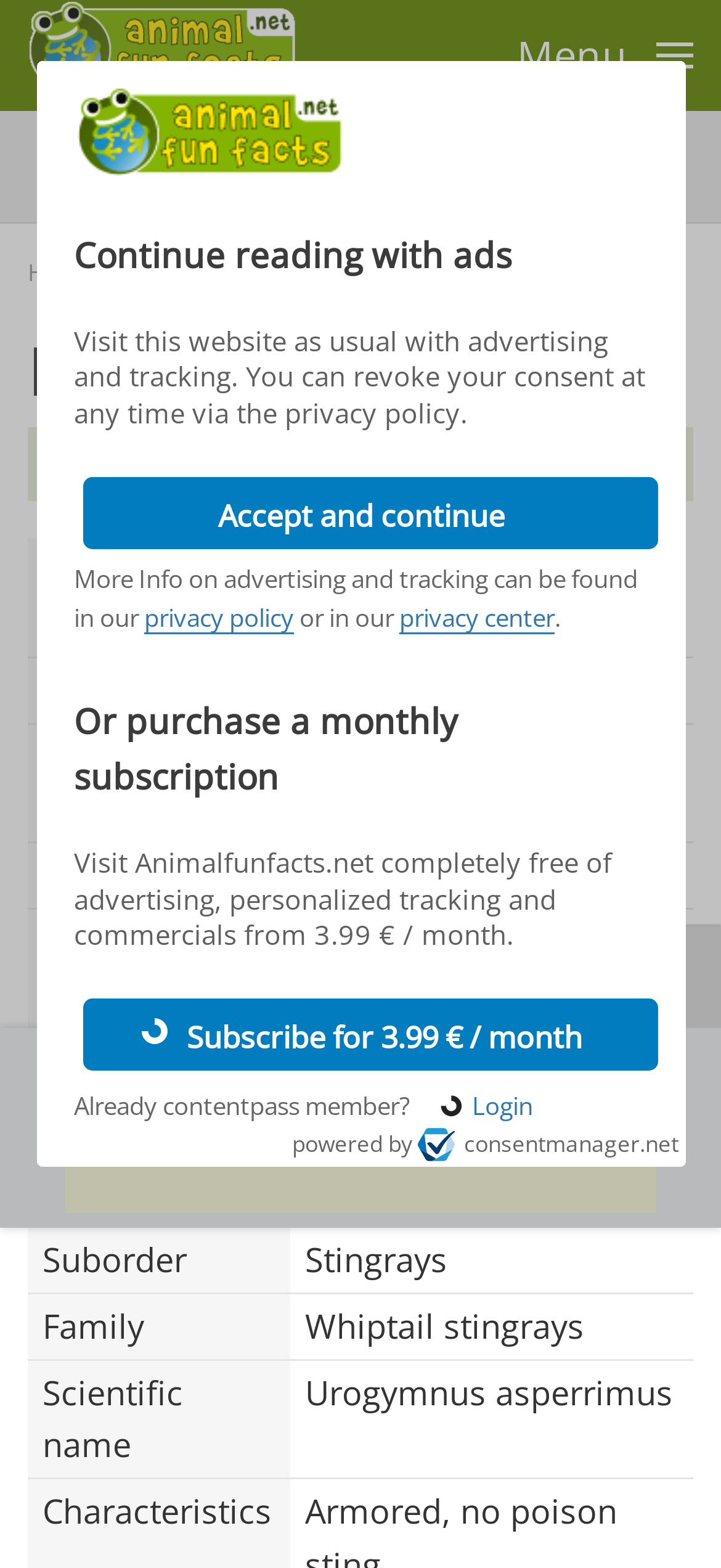Please find the bounding box coordinates of the element that must be clicked to perform the given instruction: "See all fish species". The coordinates should be four float numbers from 0 to 1, i.e., [left, top, right, bottom].

[0.446, 0.092, 0.71, 0.12]